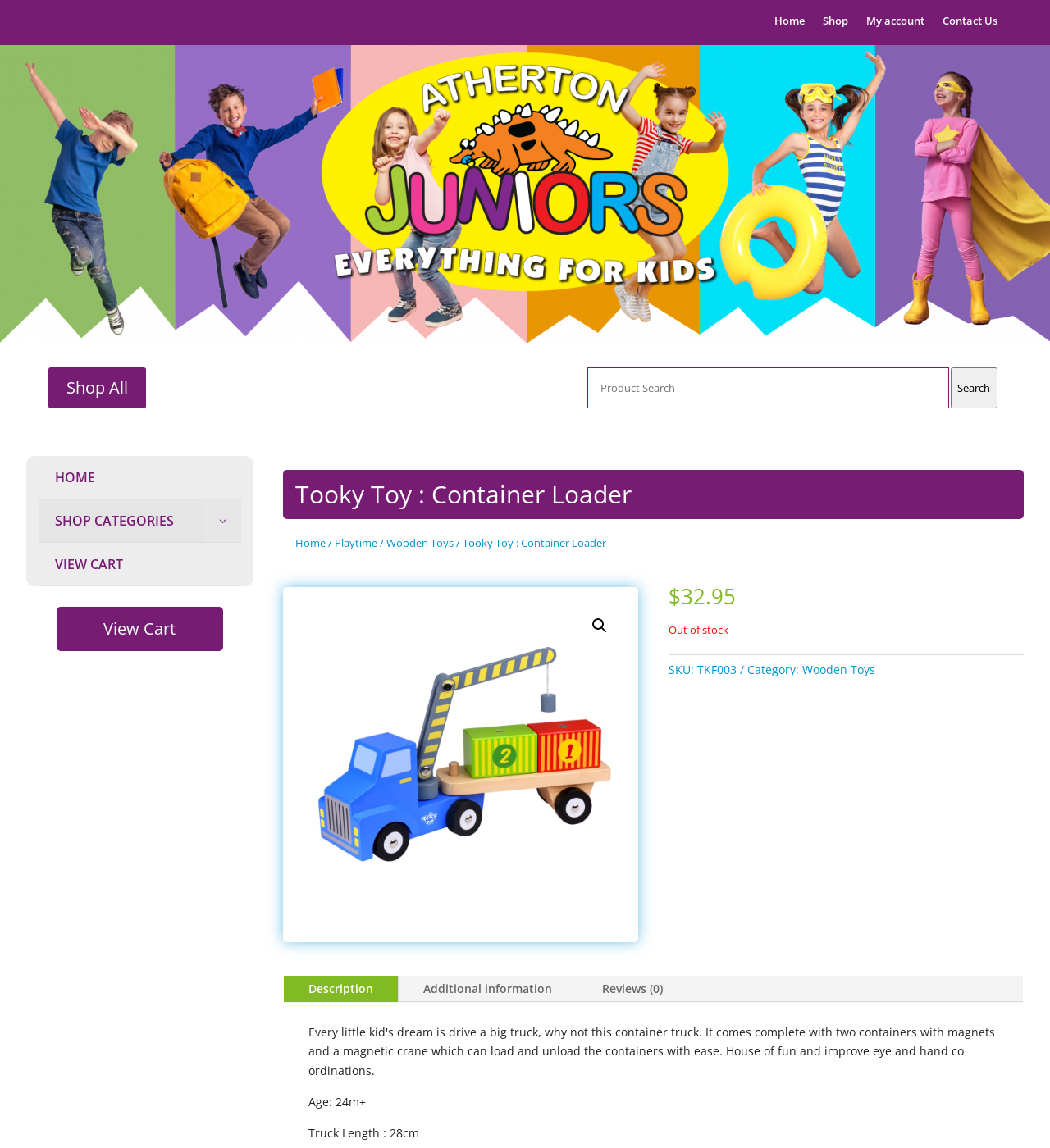What is the length of the truck?
Please give a well-detailed answer to the question.

I found the length of the truck by looking at the product description section, where it says 'Truck Length : 28cm'. This indicates that the length of the truck is twenty-eight centimeters.